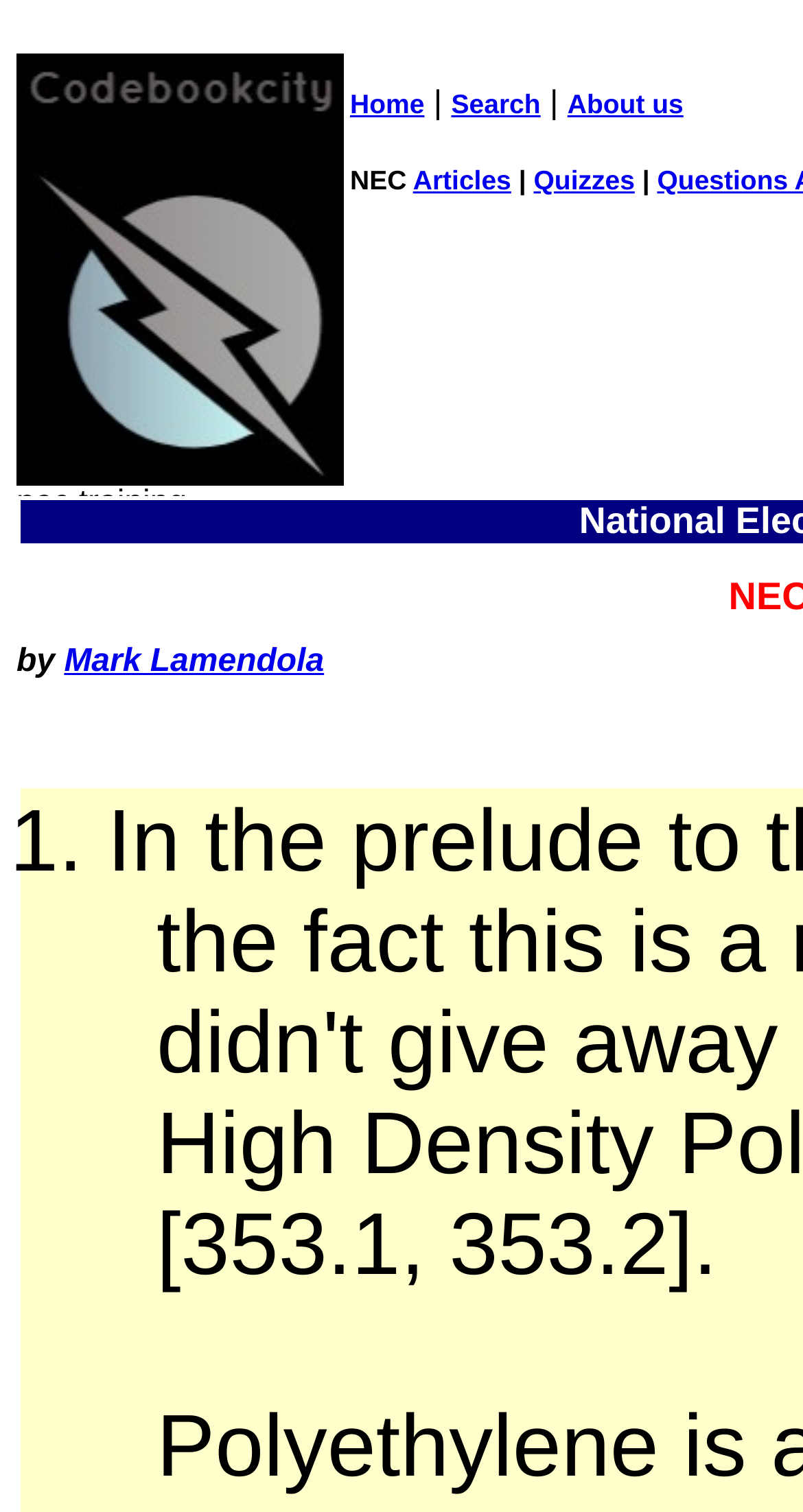Please find and report the primary heading text from the webpage.

NEC Quiz: Article 353 Answers